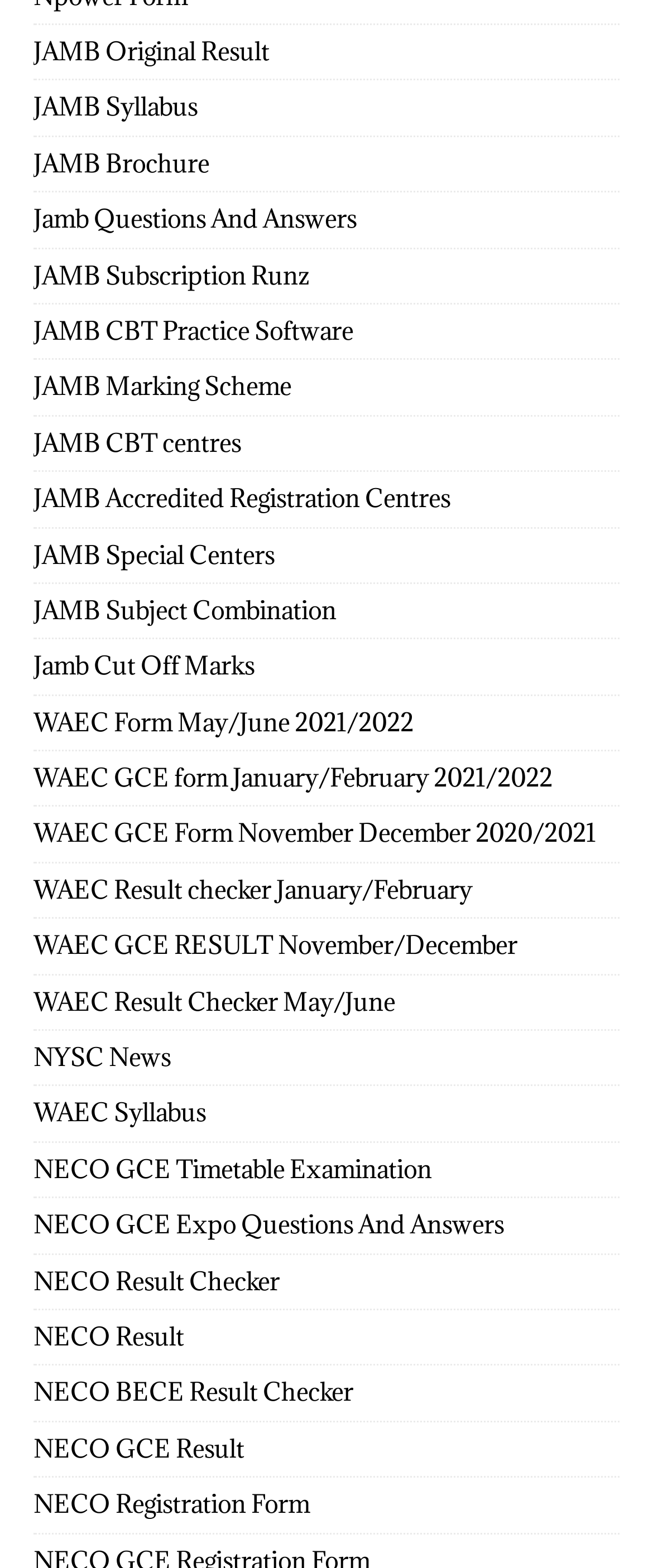Please provide the bounding box coordinate of the region that matches the element description: NECO BECE Result Checker. Coordinates should be in the format (top-left x, top-left y, bottom-right x, bottom-right y) and all values should be between 0 and 1.

[0.051, 0.871, 0.949, 0.906]